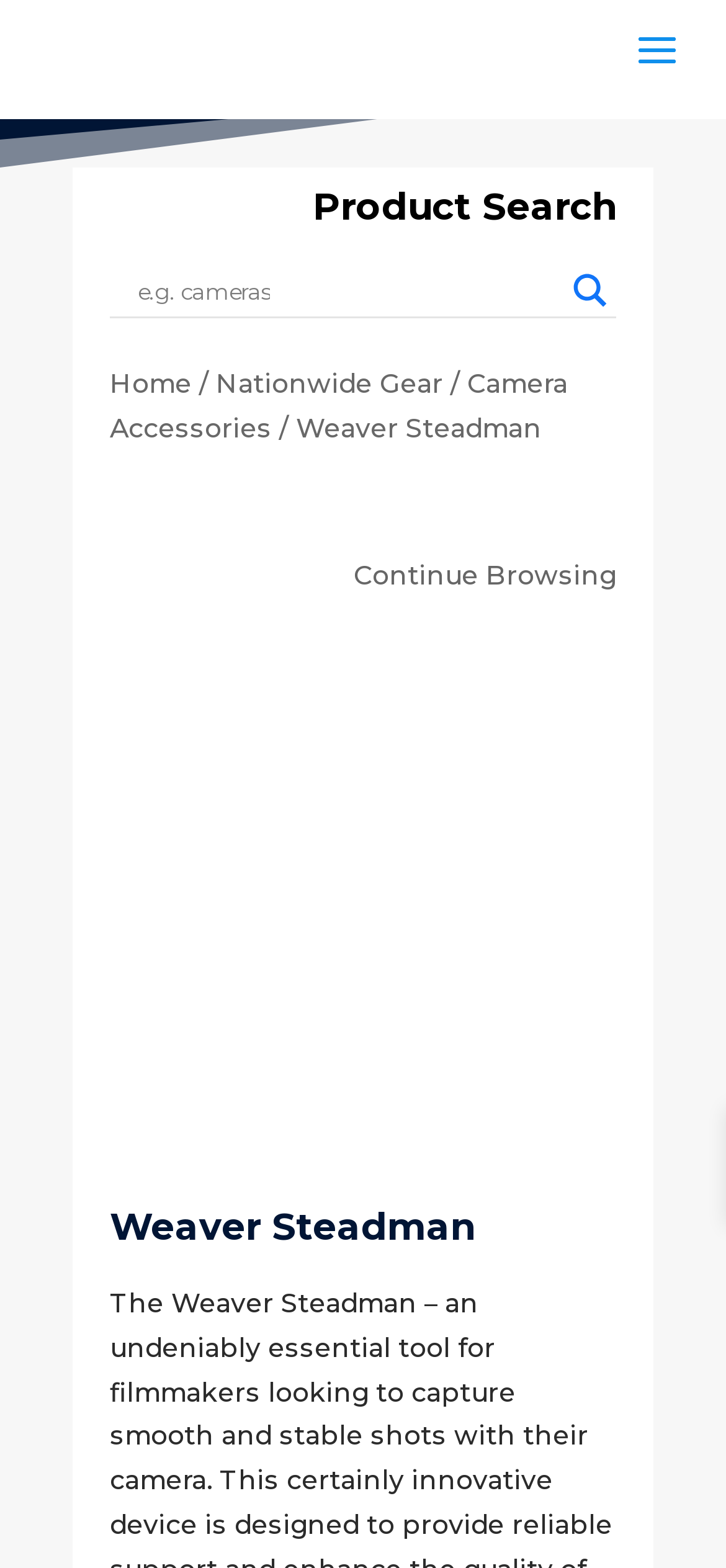Using the information in the image, give a detailed answer to the following question: How can users navigate the website?

The breadcrumb navigation at the top of the webpage shows the user's current location and allows them to navigate to higher-level categories, such as 'Home' and 'Nationwide Gear'. This suggests that users can navigate the website using the breadcrumb navigation.